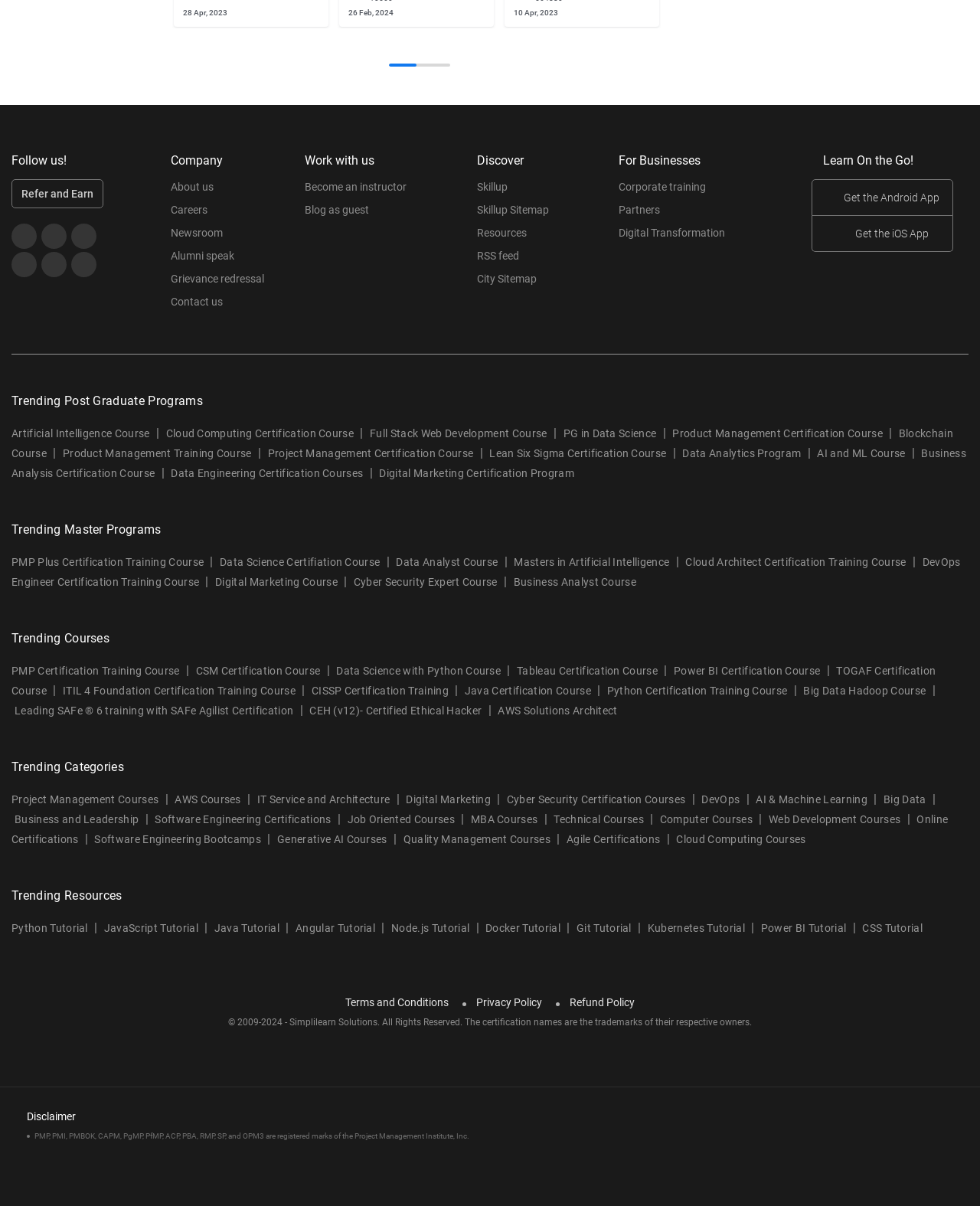Give a concise answer using one word or a phrase to the following question:
What is the company's social media presence?

Facebook, Twitter, YouTube, LinkedIn, Telegram, Instagram